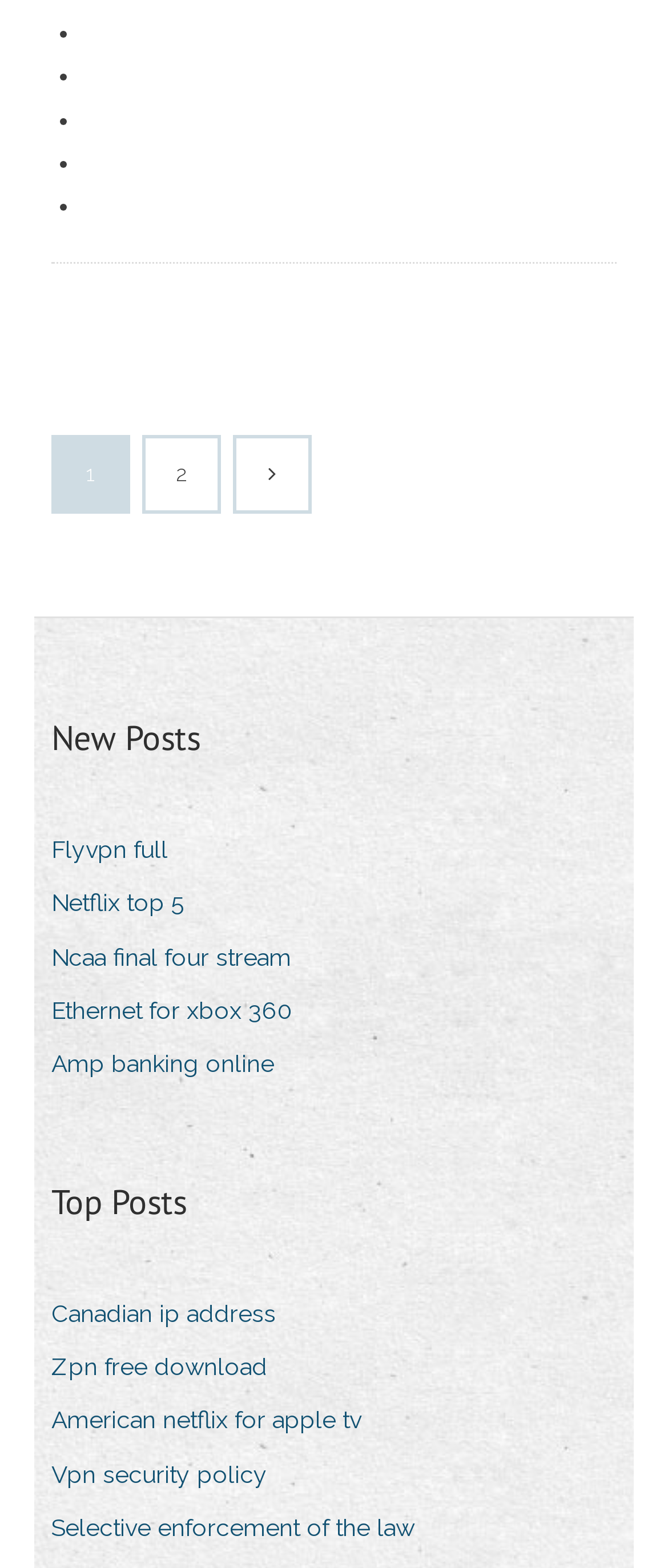Please provide a brief answer to the question using only one word or phrase: 
What is the first link in the navigation section?

2